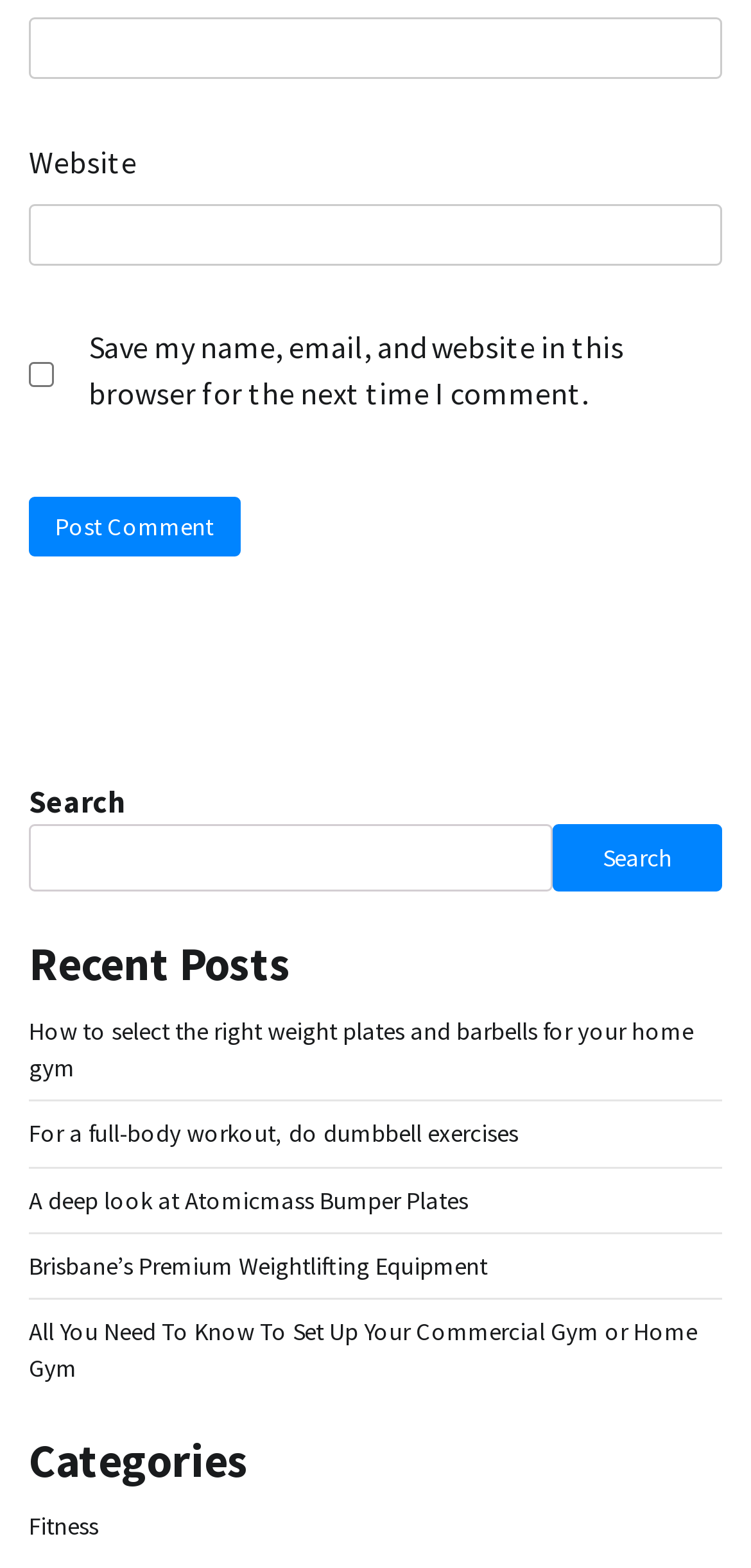Answer this question in one word or a short phrase: What is the category of the link 'How to select the right weight plates and barbells for your home gym'?

Fitness